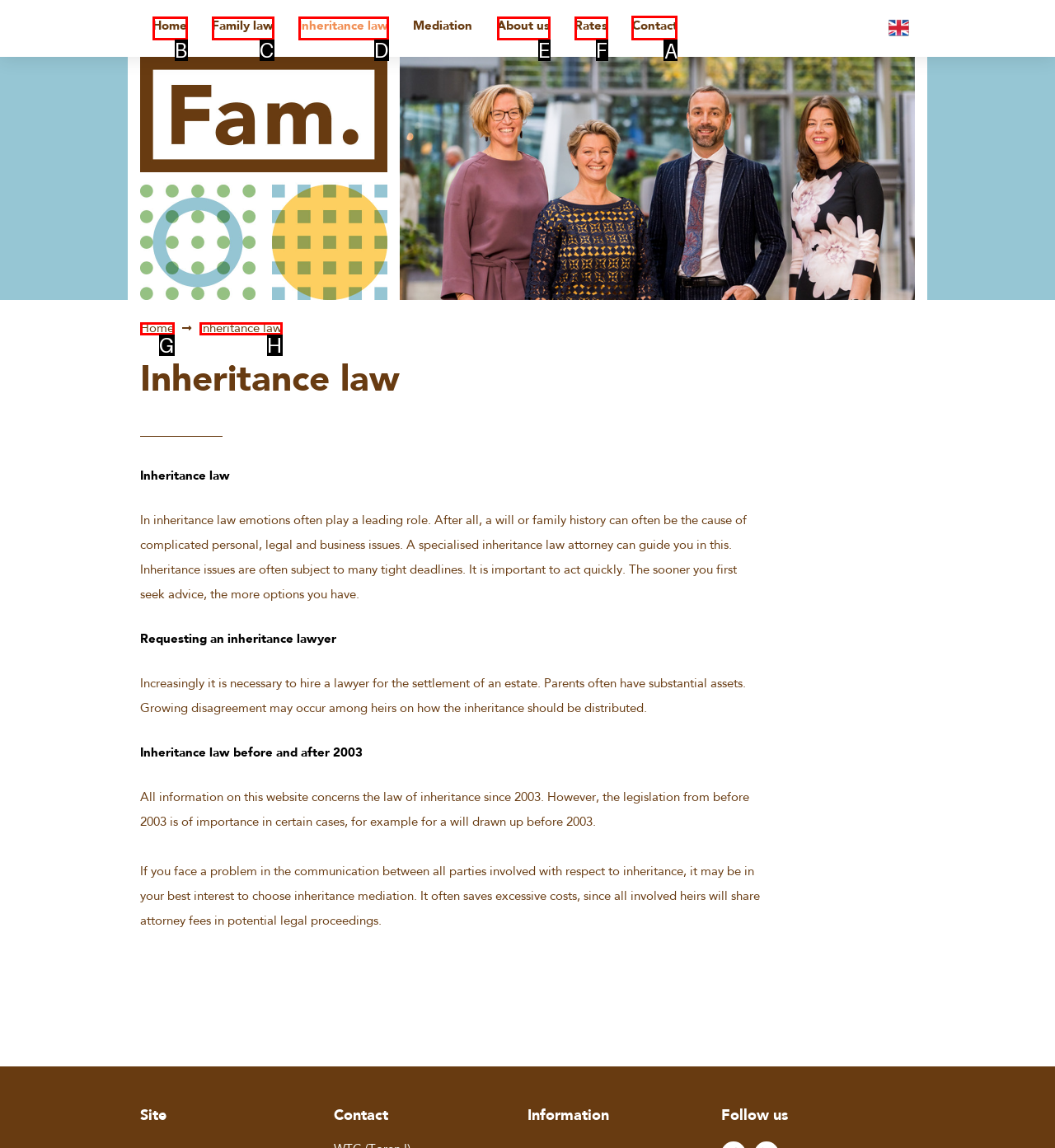Which lettered option should be clicked to achieve the task: Read the 'Categories' section? Choose from the given choices.

None